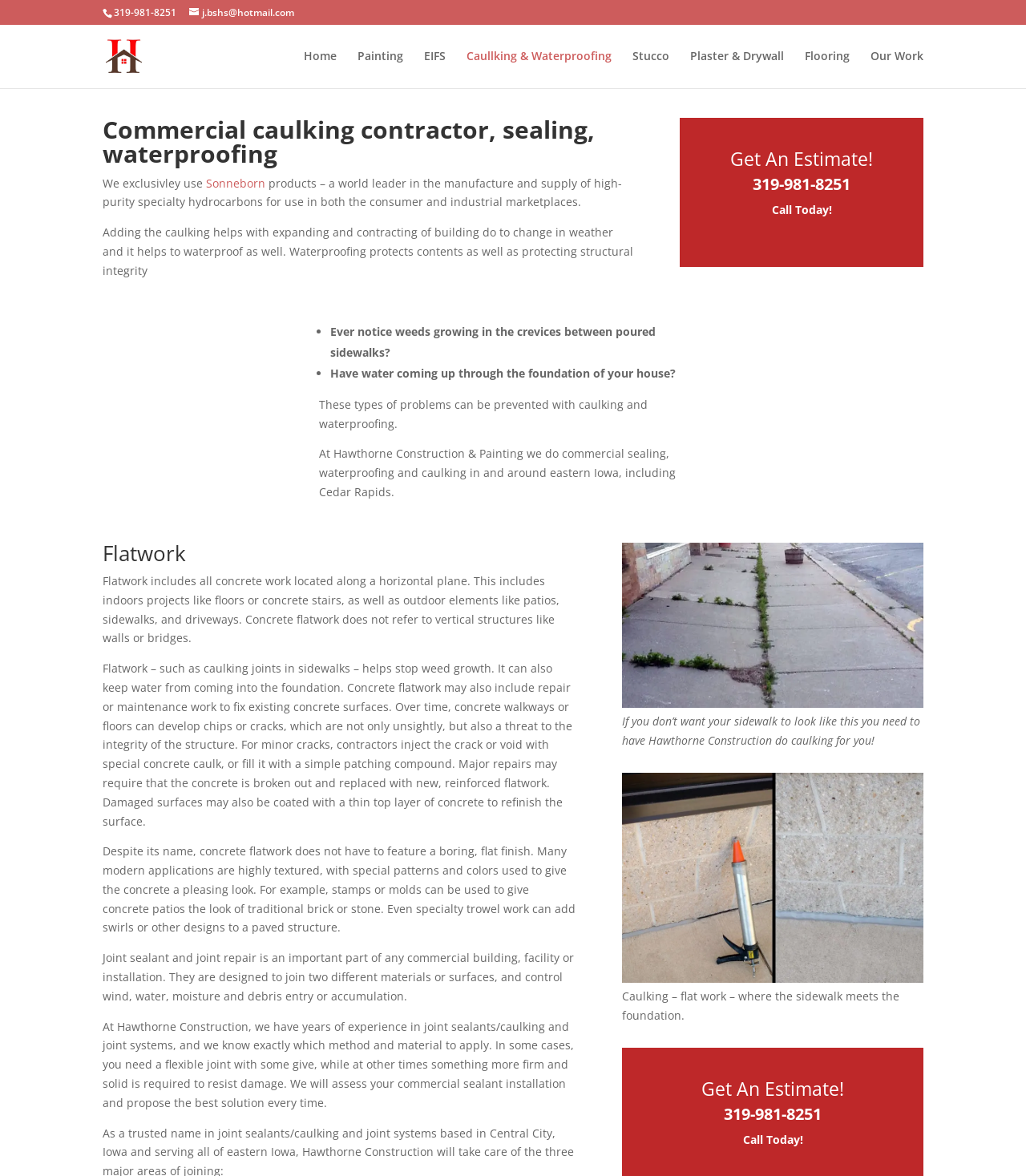What is the purpose of caulking in building maintenance?
Answer the question in as much detail as possible.

I found this information by reading the webpage content, which explains that caulking helps with expanding and contracting of buildings due to weather changes and prevents water from entering the foundation, thereby protecting the structural integrity of the building. It also mentions that caulking can prevent weed growth in crevices between poured sidewalks.